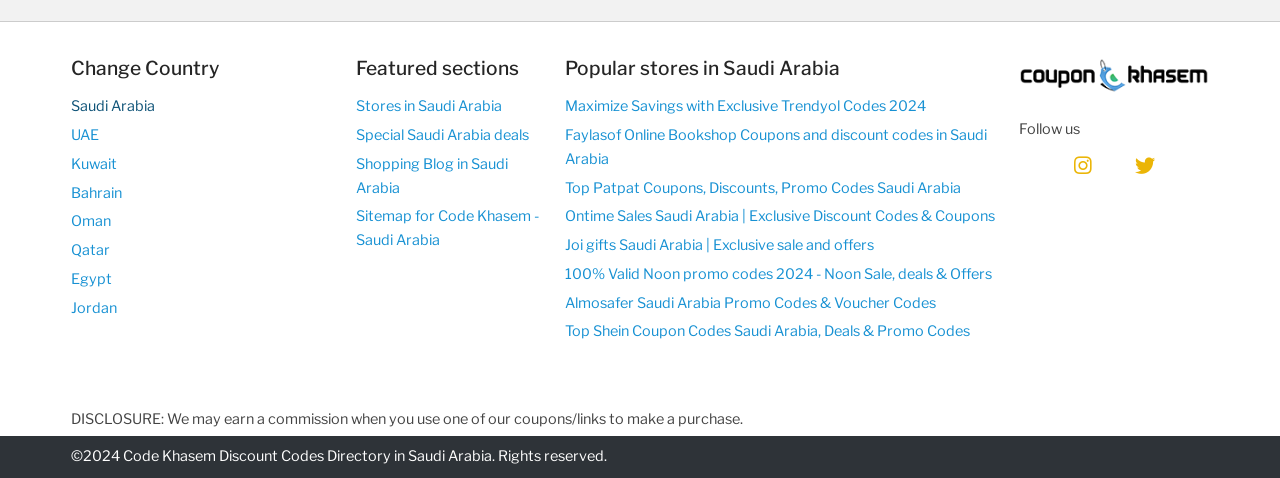Please specify the coordinates of the bounding box for the element that should be clicked to carry out this instruction: "Go to the 'WHO WE ARE' page". The coordinates must be four float numbers between 0 and 1, formatted as [left, top, right, bottom].

None